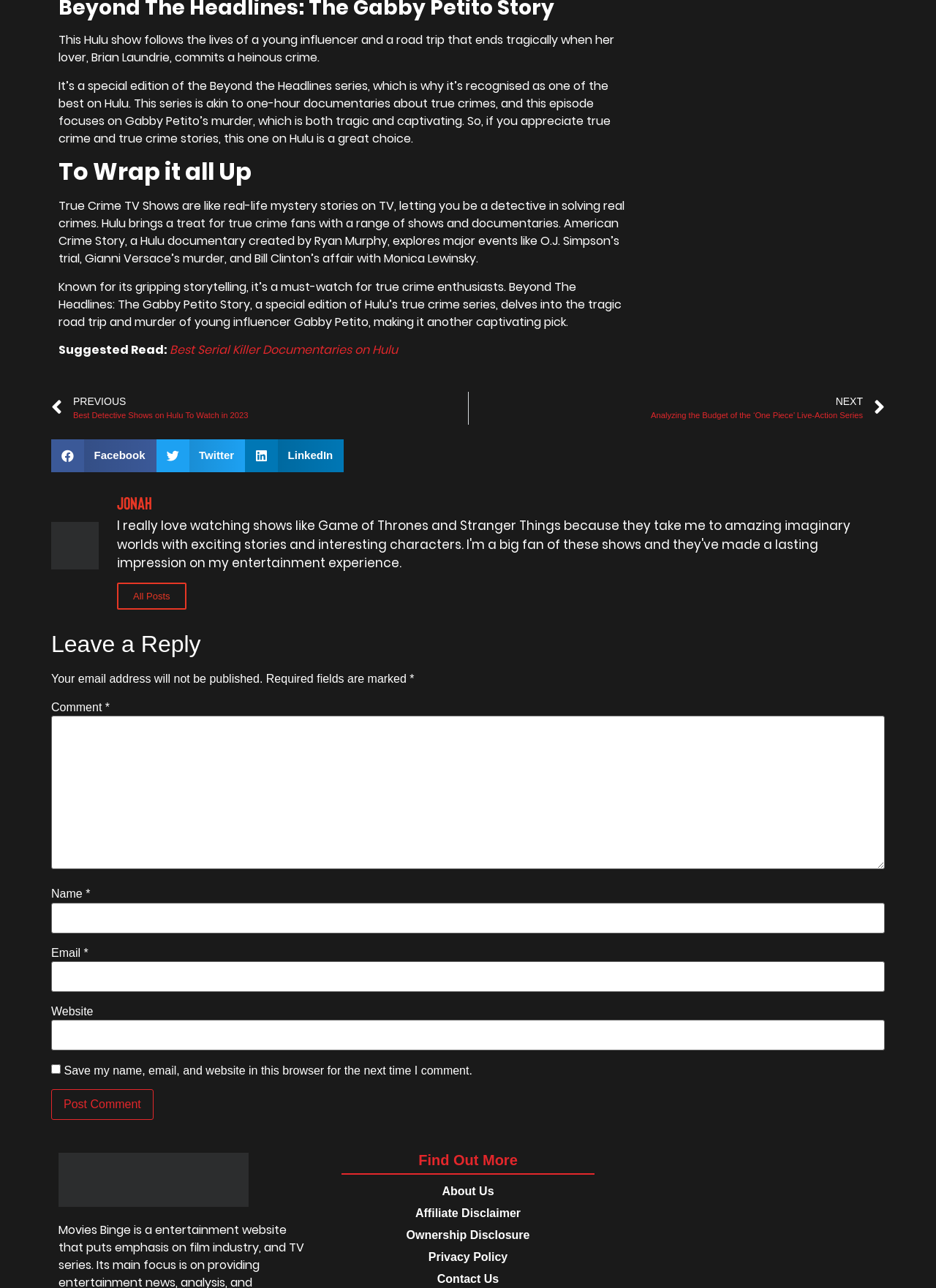Determine the bounding box coordinates of the region to click in order to accomplish the following instruction: "Click on the link to About Us". Provide the coordinates as four float numbers between 0 and 1, specifically [left, top, right, bottom].

[0.365, 0.916, 0.635, 0.933]